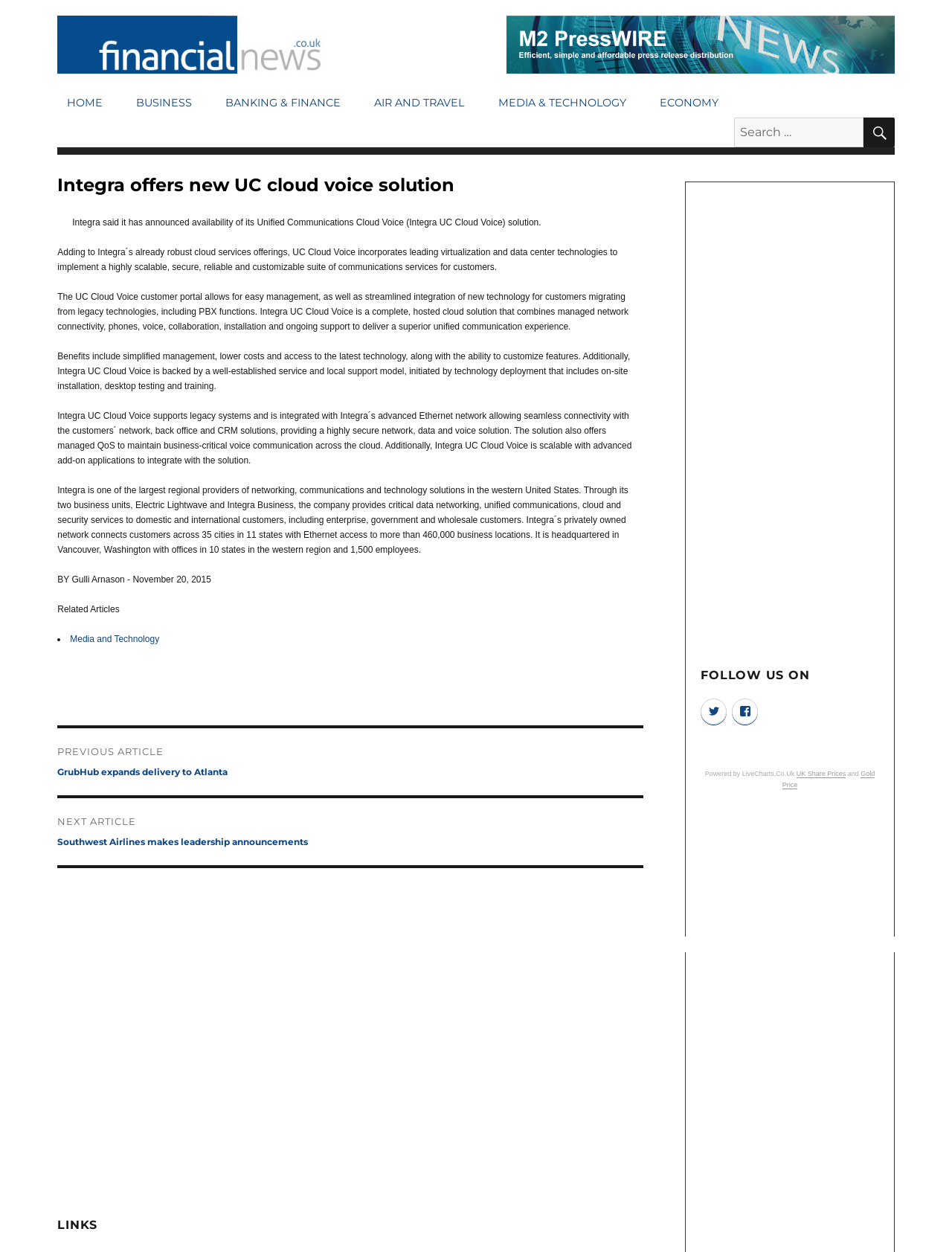Analyze and describe the webpage in a detailed narrative.

The webpage is about Integra's new UC cloud voice solution, as indicated by the title "Integra offers new UC cloud voice solution – Financial News". At the top of the page, there is a navigation menu with links to different sections, including "HOME", "BUSINESS", "BANKING & FINANCE", and more. Below the navigation menu, there is a search bar with a button labeled "SEARCH".

The main content of the page is an article about Integra's new UC cloud voice solution. The article has a heading "Integra offers new UC cloud voice solution" and is accompanied by an image. The article text describes the features and benefits of the solution, including simplified management, lower costs, and access to the latest technology. There are five paragraphs of text in total, with the last paragraph providing information about Integra as a company.

To the right of the article, there is a section with links to related articles, labeled "Related Articles". Below this section, there is a navigation menu labeled "Posts" with links to previous and next posts.

At the bottom of the page, there are several sections, including an advertisement, a section labeled "LINKS", and a section labeled "FOLLOW US ON" with social media links. There is also a section with text "Powered by LiveCharts.Co.Uk" and links to "UK Share Prices" and "Gold Price".